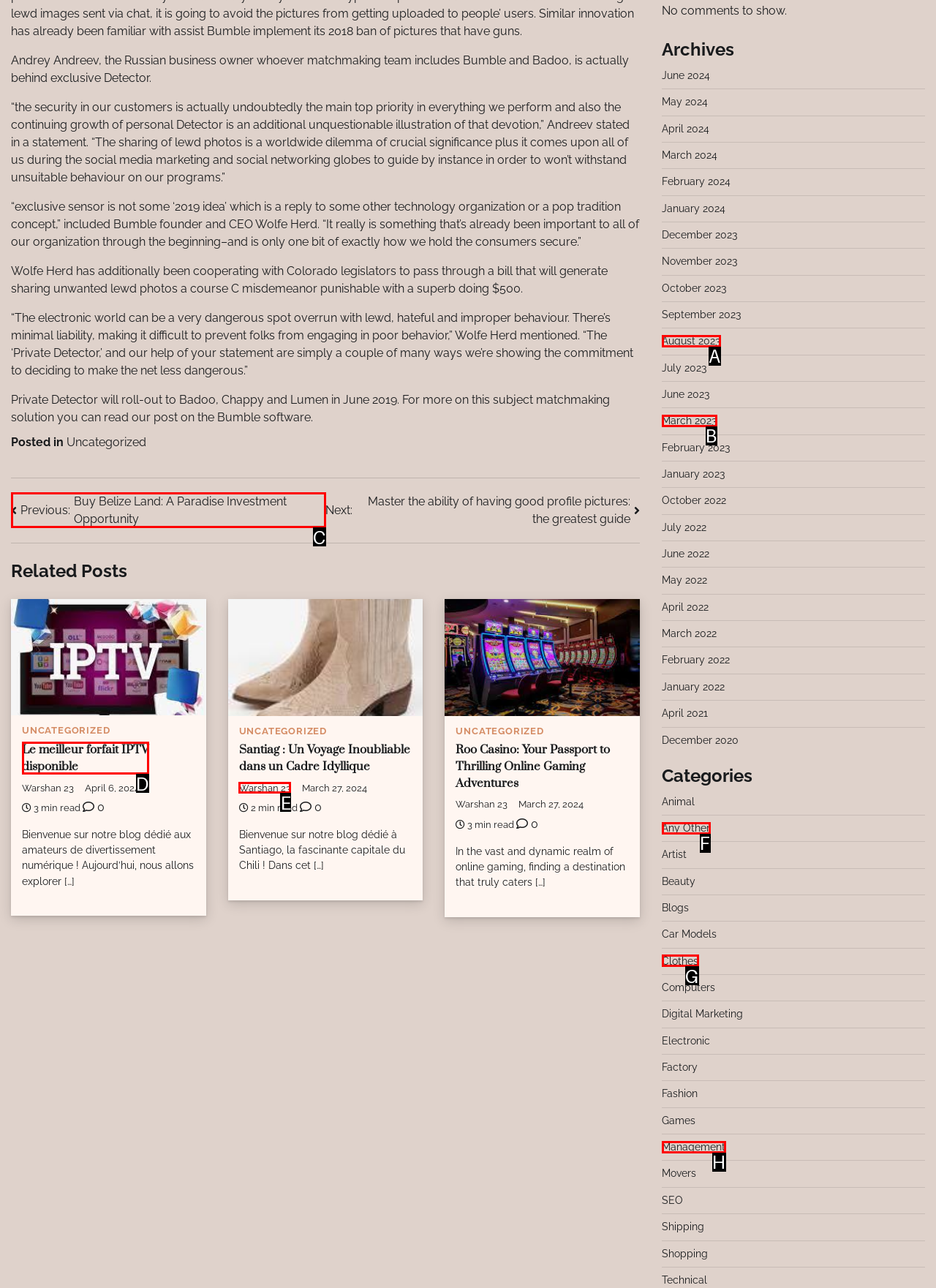From the provided options, which letter corresponds to the element described as: Le meilleur forfait IPTV disponible
Answer with the letter only.

D